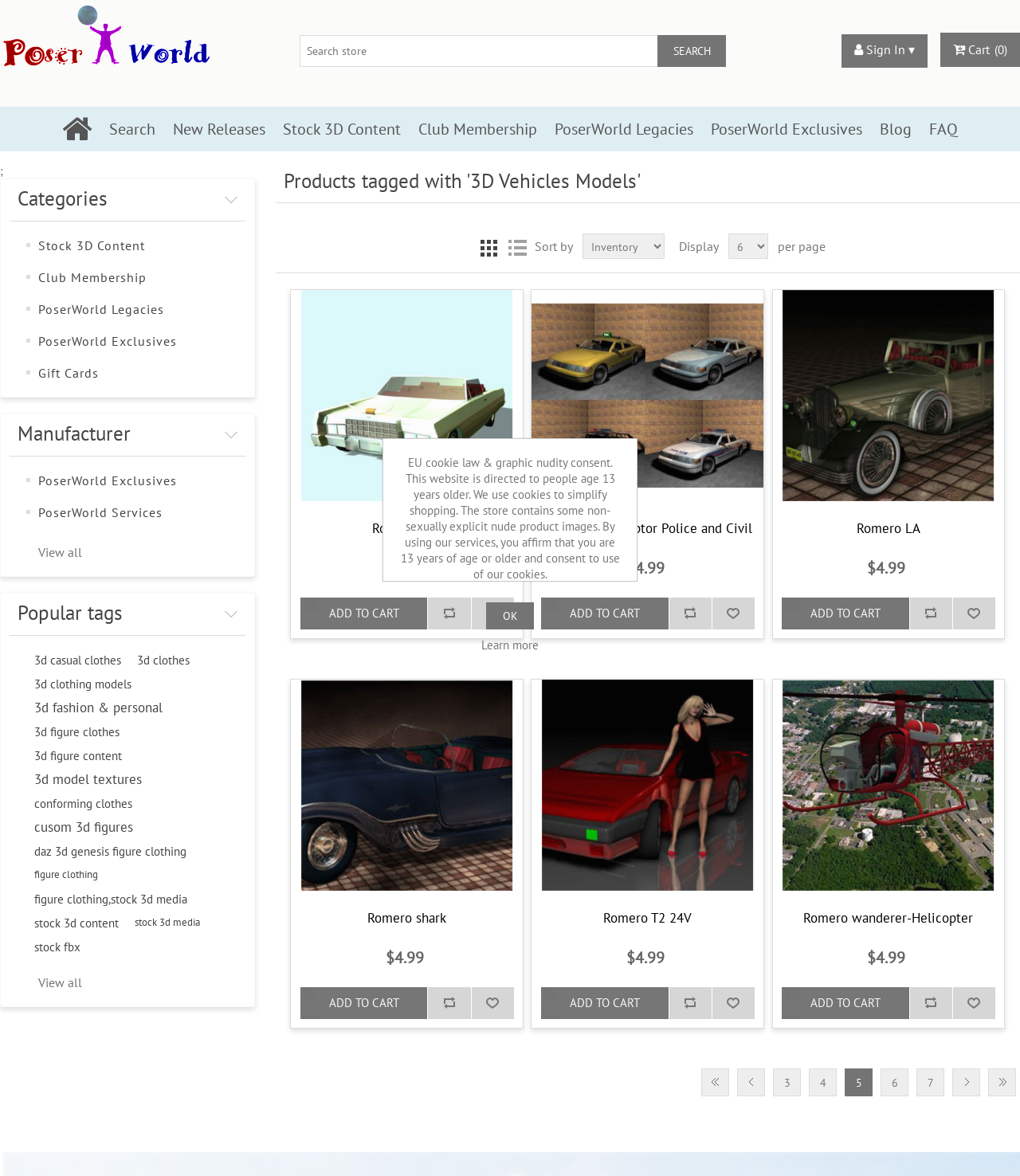Provide a thorough summary of the webpage.

This webpage is an e-commerce platform, specifically a 3D model content store for Poser and DAZ 3D Studio, called PoserWorld. At the top, there is a navigation bar with a sign-in button, a cart button, and a search bar. Below the navigation bar, there are several links to different categories, including New Releases, Stock 3D Content, Club Membership, and more.

On the left side of the page, there are two sections: Categories and Manufacturer. Under Categories, there are links to various categories, such as Stock 3D Content, Club Membership, and PoserWorld Exclusives. Under Manufacturer, there are links to PoserWorld Exclusives and PoserWorld Services.

In the main content area, there are three product listings, each with a picture, a heading, and a price. The products are Romero city, Romero Interceptor Police and Civil, and Romero LA. Each product has an "Add to Cart" button, as well as buttons to add it to a compare list or wishlist.

Below the product listings, there is another product listing, Romero shark, with a similar layout. At the bottom of the page, there are links to view all products in a category and to sort the products by different criteria.

Throughout the page, there are various buttons and links to facilitate navigation and shopping. The overall layout is organized and easy to navigate, with clear headings and concise text.